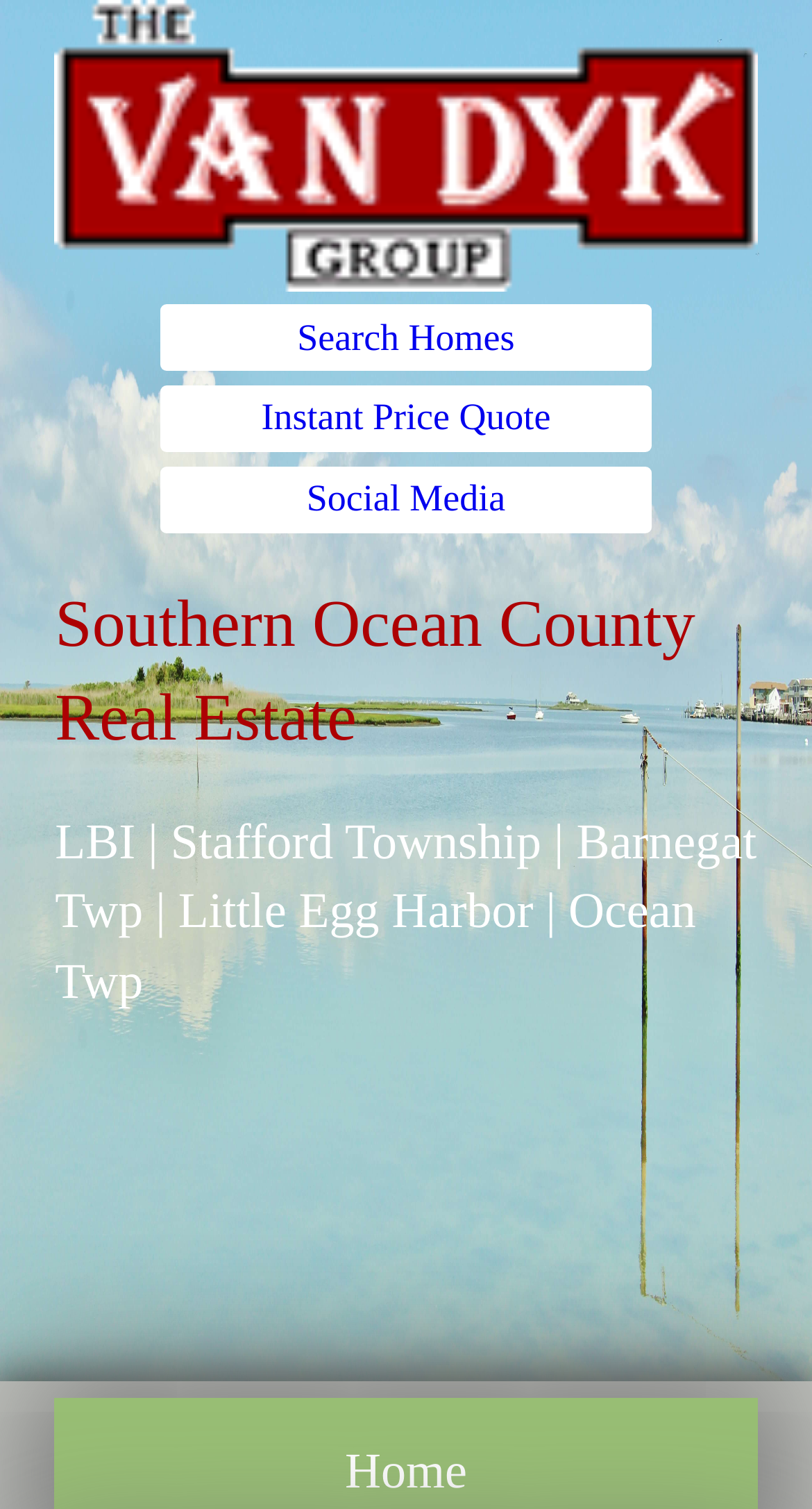What is the title or heading displayed on the webpage?

Southern Ocean County Real Estate